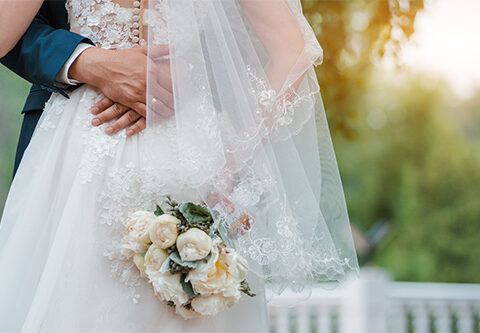What is in the background?
Using the image, elaborate on the answer with as much detail as possible.

The background of the image hints at a serene outdoor setting, with hints of greenery and natural light, which creates a romantic atmosphere perfect for celebrating their special day, and adds to the overall ambiance of the image.